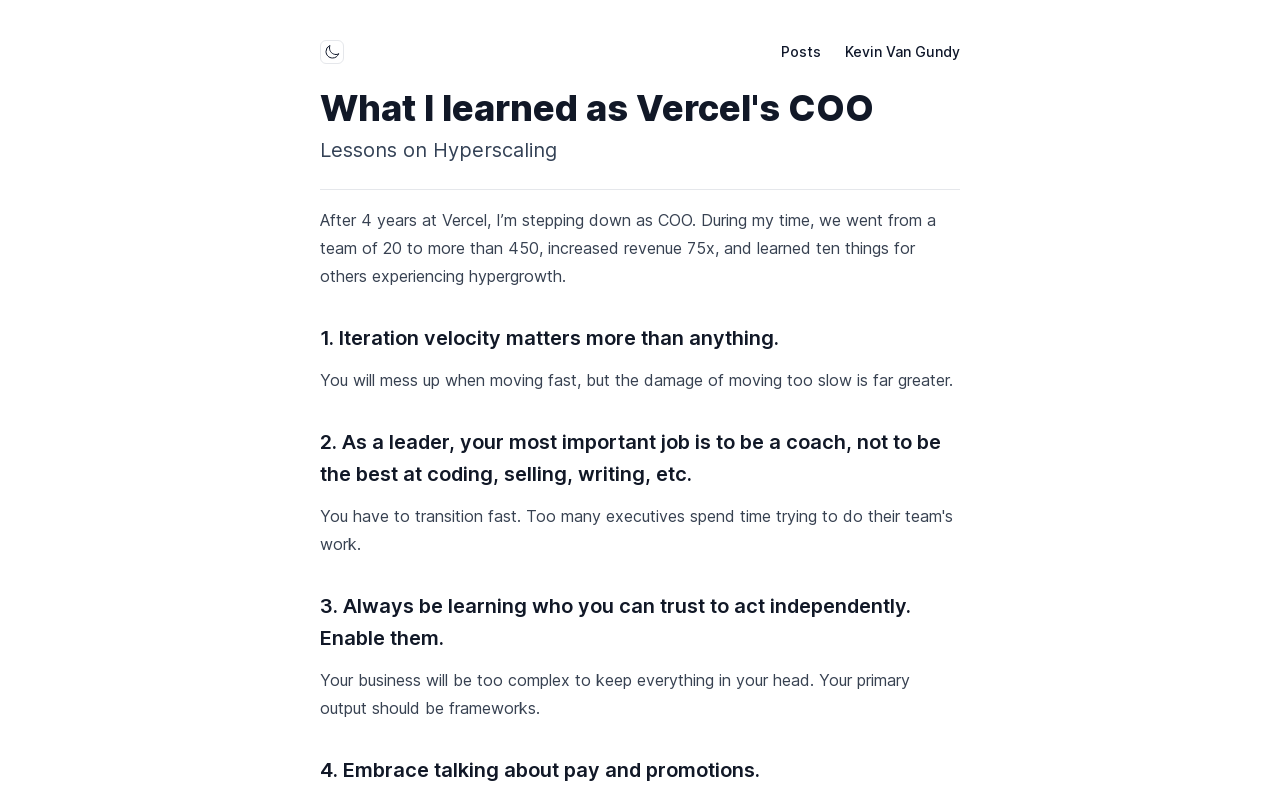What is the author's previous role?
With the help of the image, please provide a detailed response to the question.

The answer can be inferred from the heading 'What I learned as Vercel's COO' which suggests that the author has previously held the role of Chief Operating Officer at Vercel.